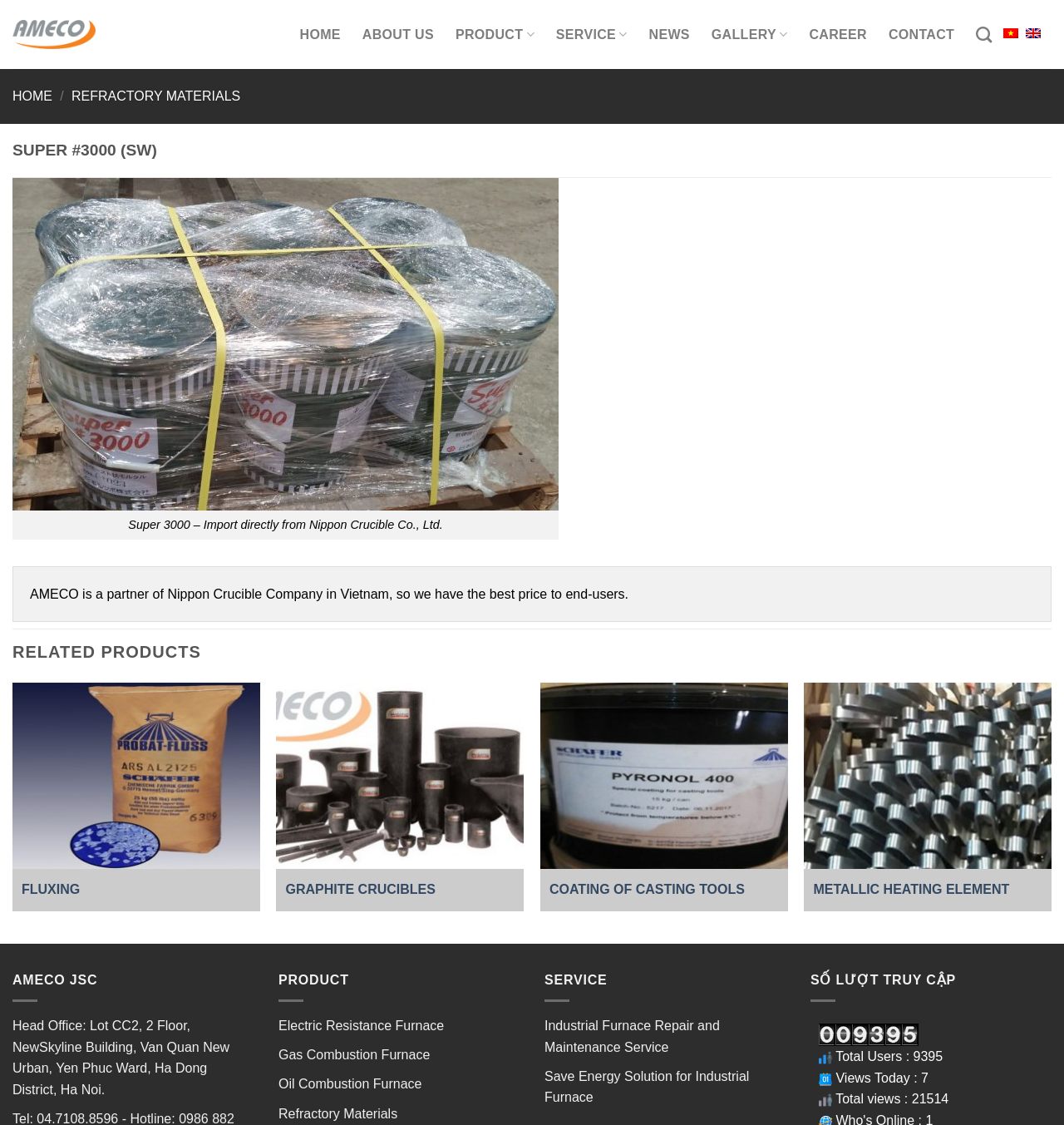Bounding box coordinates are specified in the format (top-left x, top-left y, bottom-right x, bottom-right y). All values are floating point numbers bounded between 0 and 1. Please provide the bounding box coordinate of the region this sentence describes: Coating of Casting Tools

[0.516, 0.784, 0.7, 0.799]